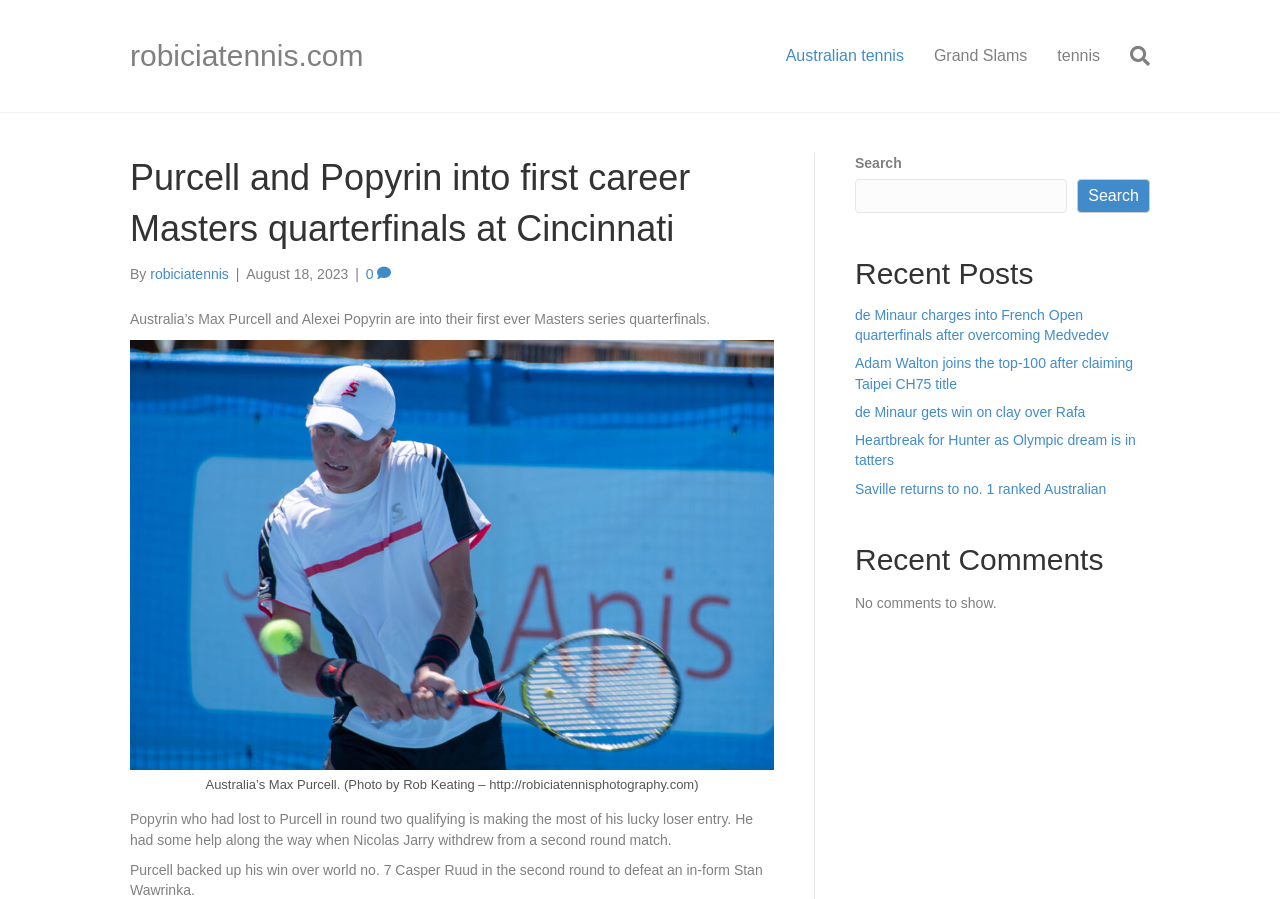What is the current tournament of Max Purcell and Alexei Popyrin?
Based on the screenshot, provide a one-word or short-phrase response.

Masters series